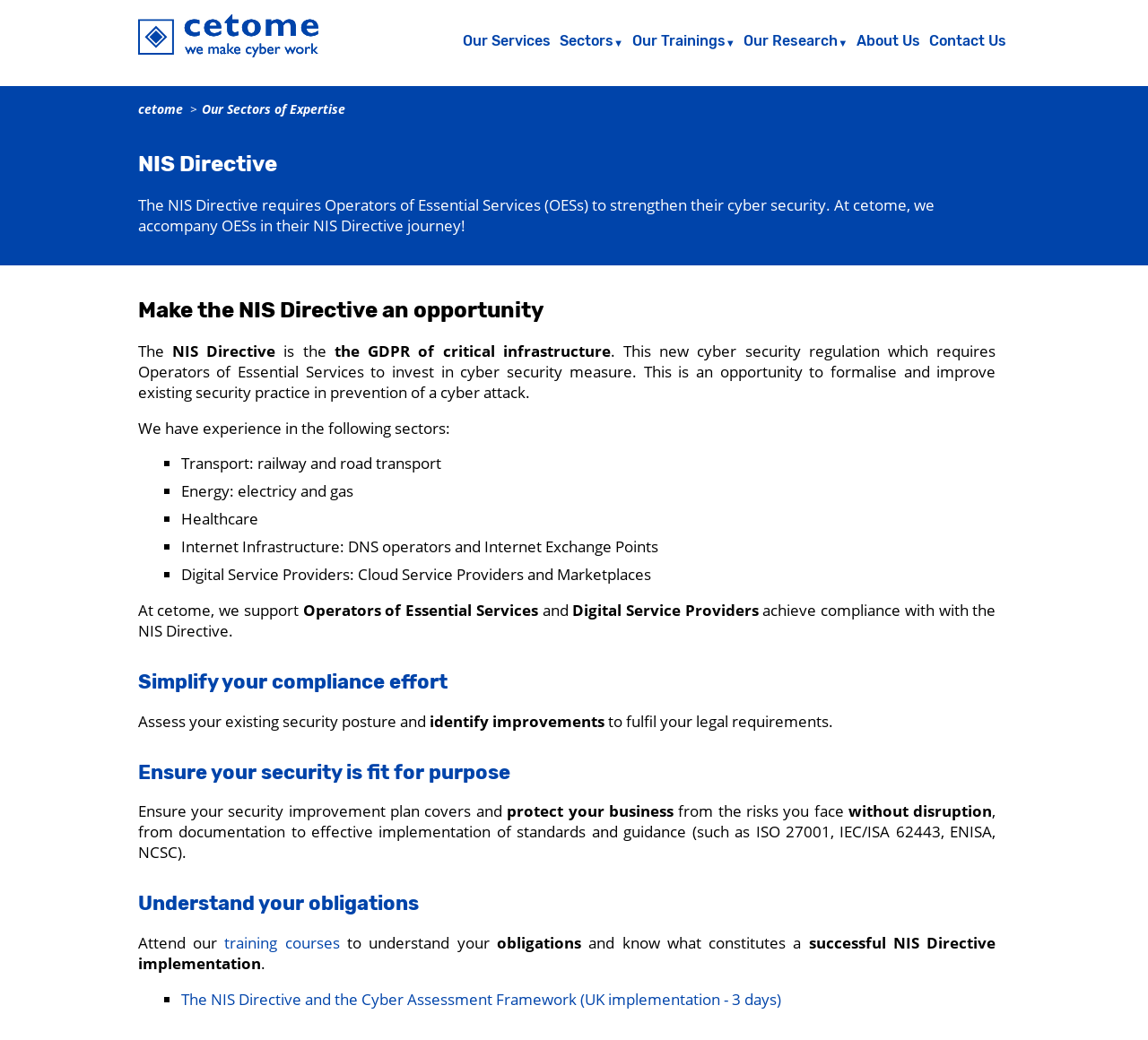What is the purpose of the NIS Directive?
Answer the question with a single word or phrase by looking at the picture.

to strengthen cyber security